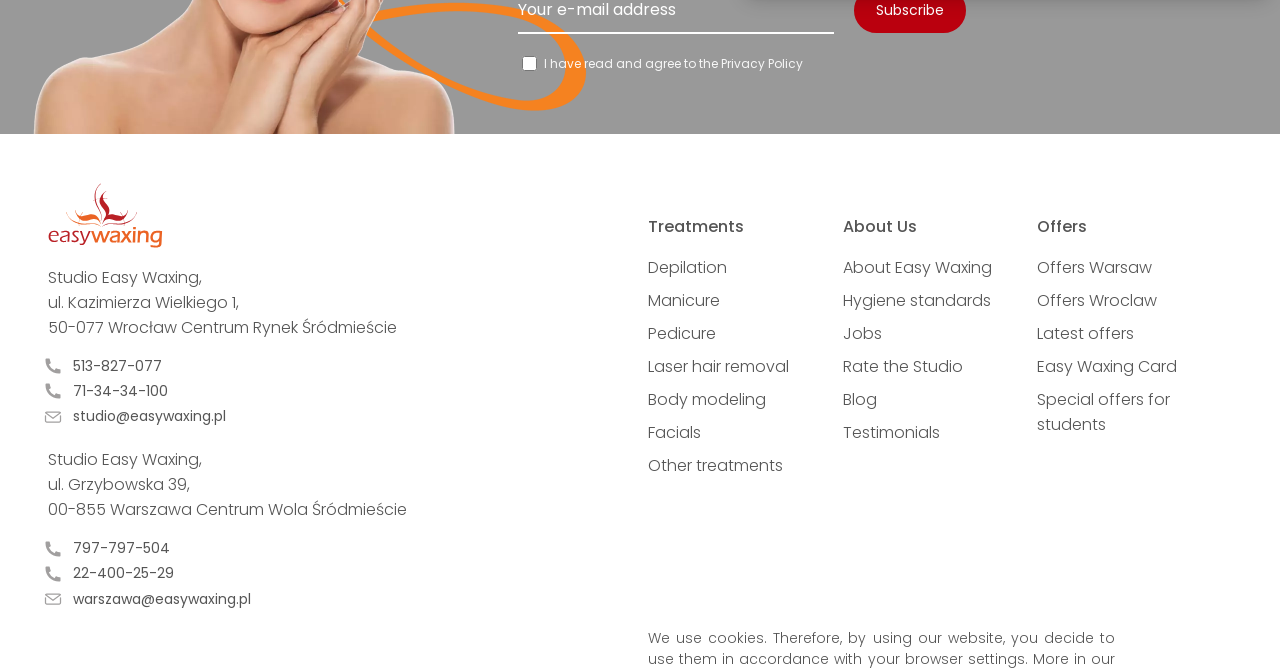Identify the bounding box coordinates of the element that should be clicked to fulfill this task: "Check the privacy policy checkbox". The coordinates should be provided as four float numbers between 0 and 1, i.e., [left, top, right, bottom].

[0.408, 0.083, 0.42, 0.105]